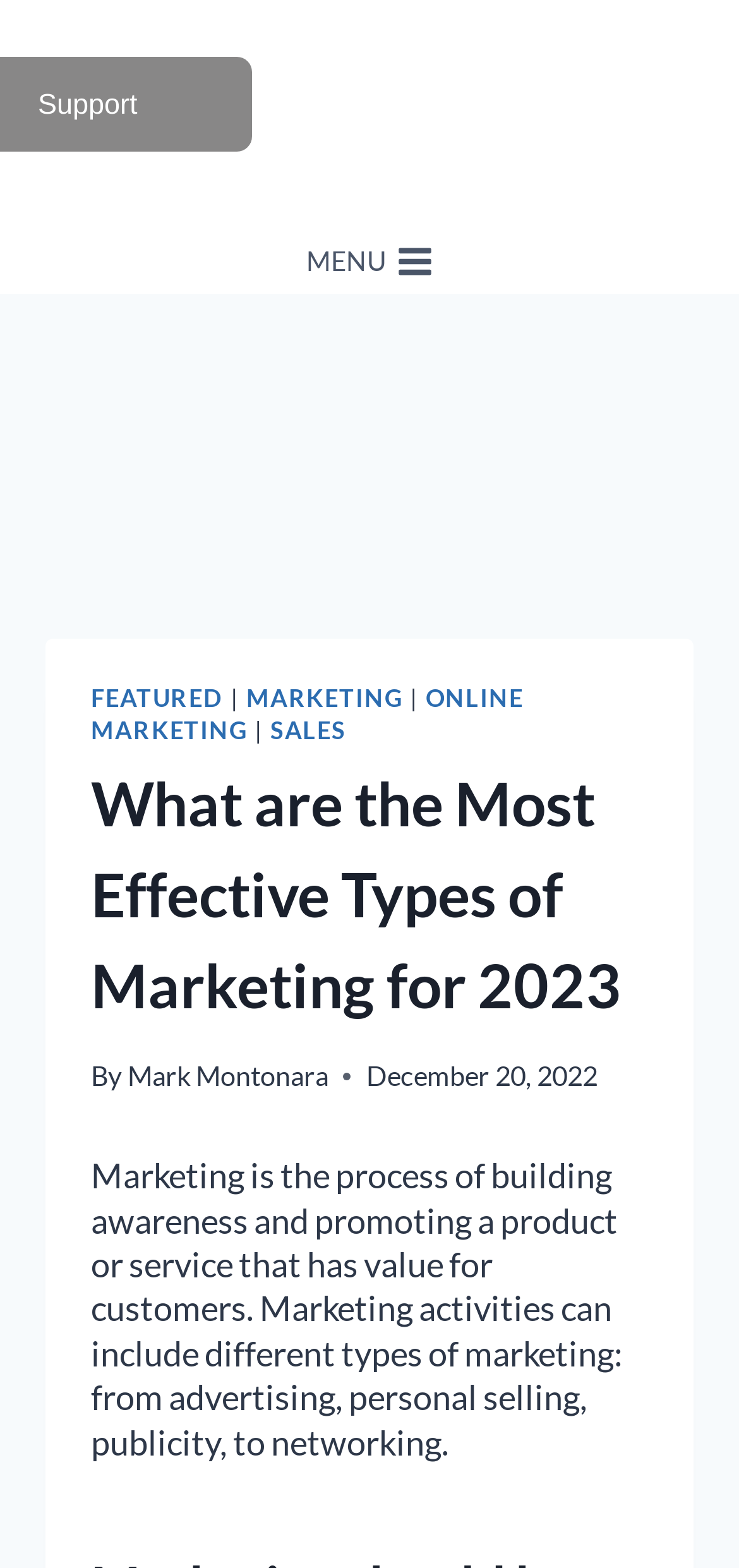Using the provided element description, identify the bounding box coordinates as (top-left x, top-left y, bottom-right x, bottom-right y). Ensure all values are between 0 and 1. Description: Mark Montonara

[0.172, 0.675, 0.444, 0.696]